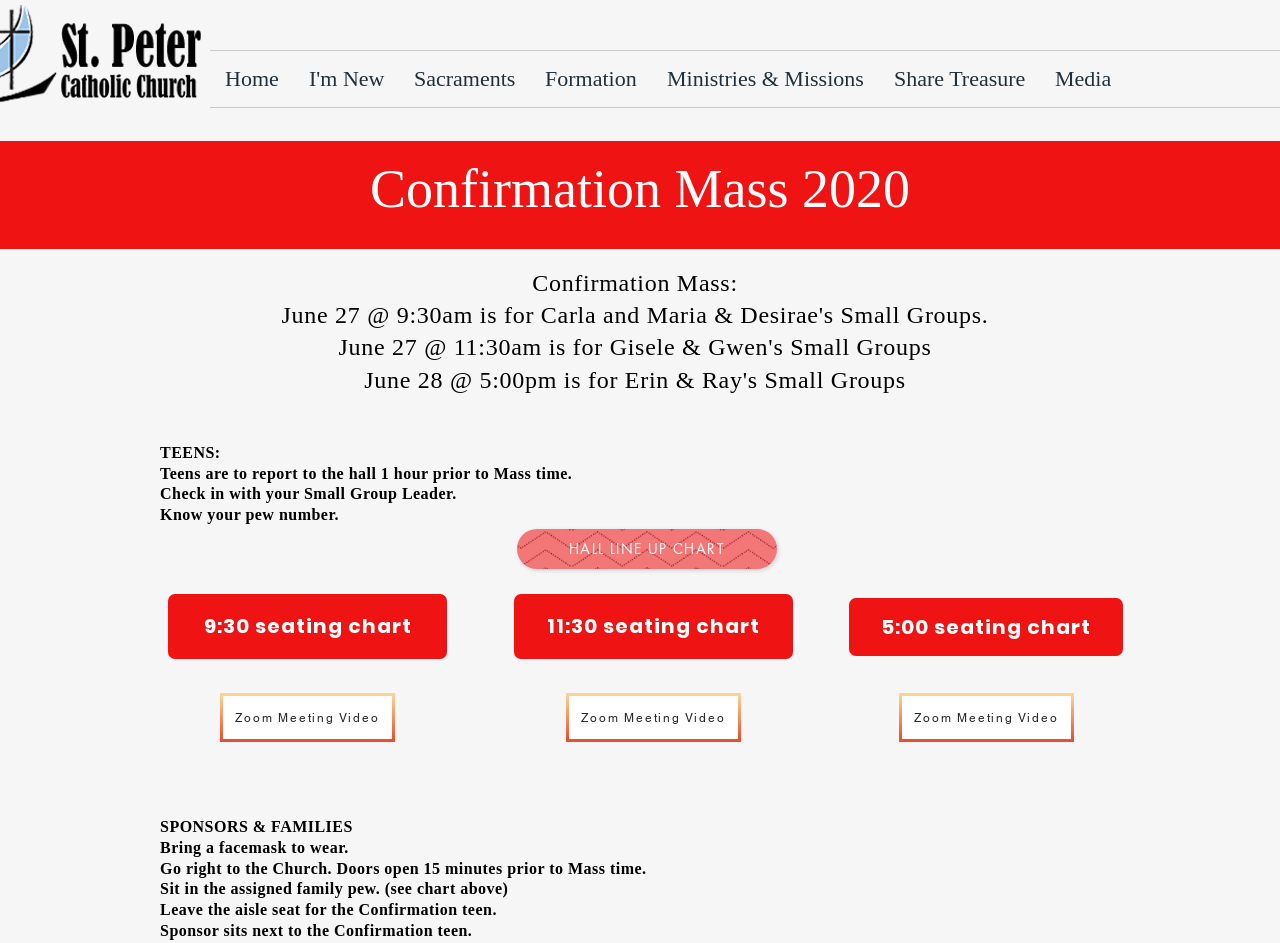Answer briefly with one word or phrase:
What is required for sponsors and families?

Bring a facemask